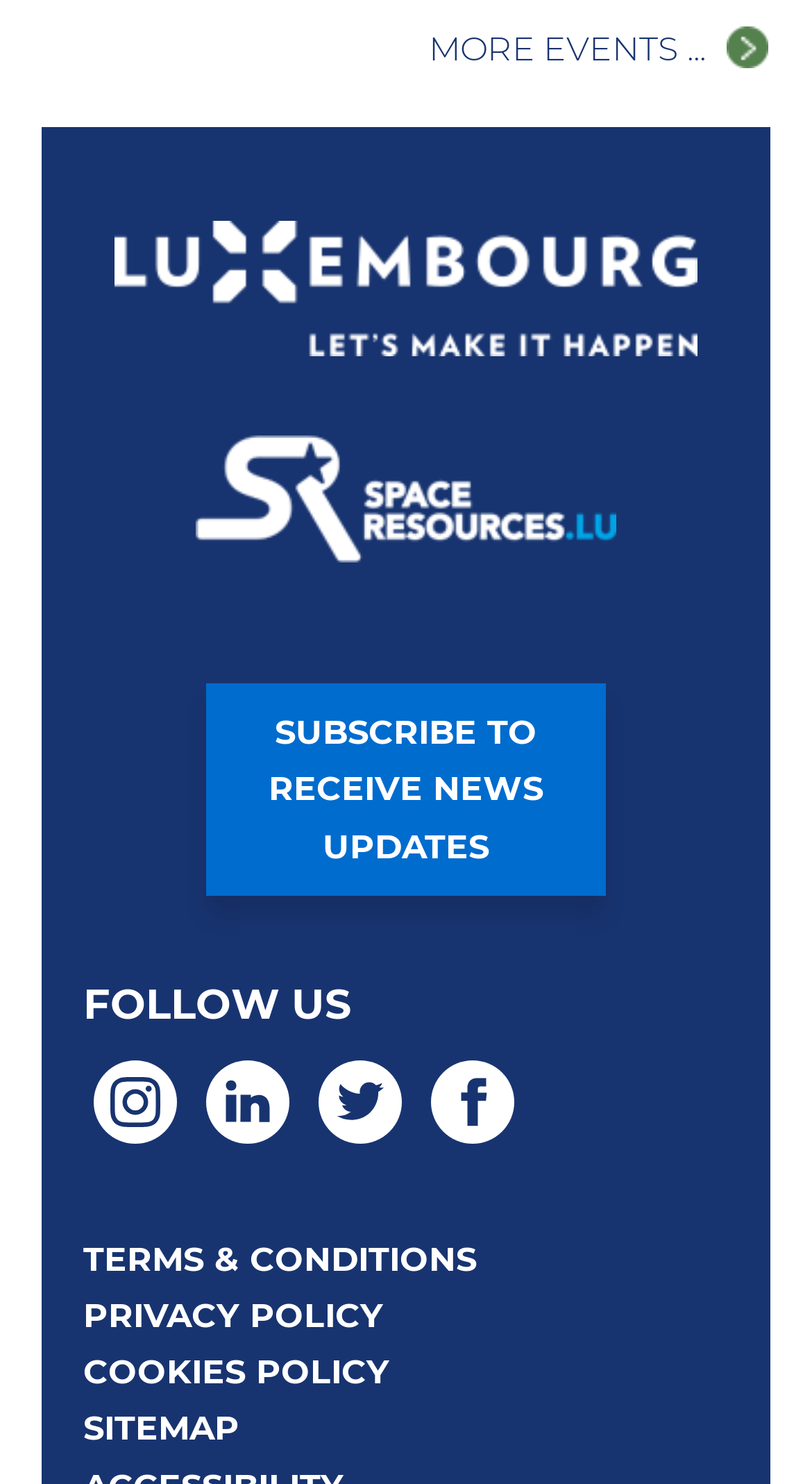Reply to the question below using a single word or brief phrase:
How many links are there in the footer section?

8